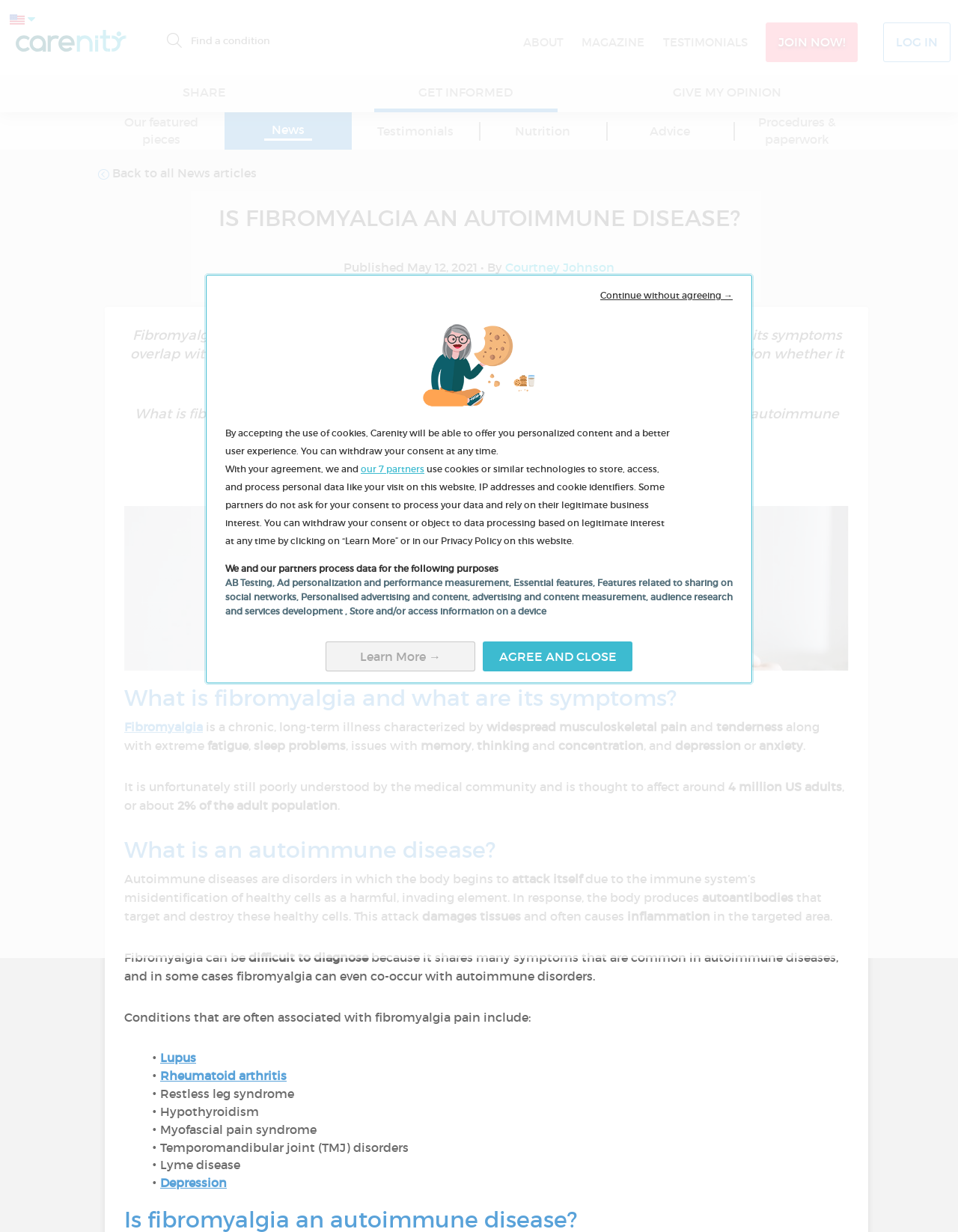Provide a short answer to the following question with just one word or phrase: What is the purpose of the 'Learn More: Configure your consents' button?

To configure consents